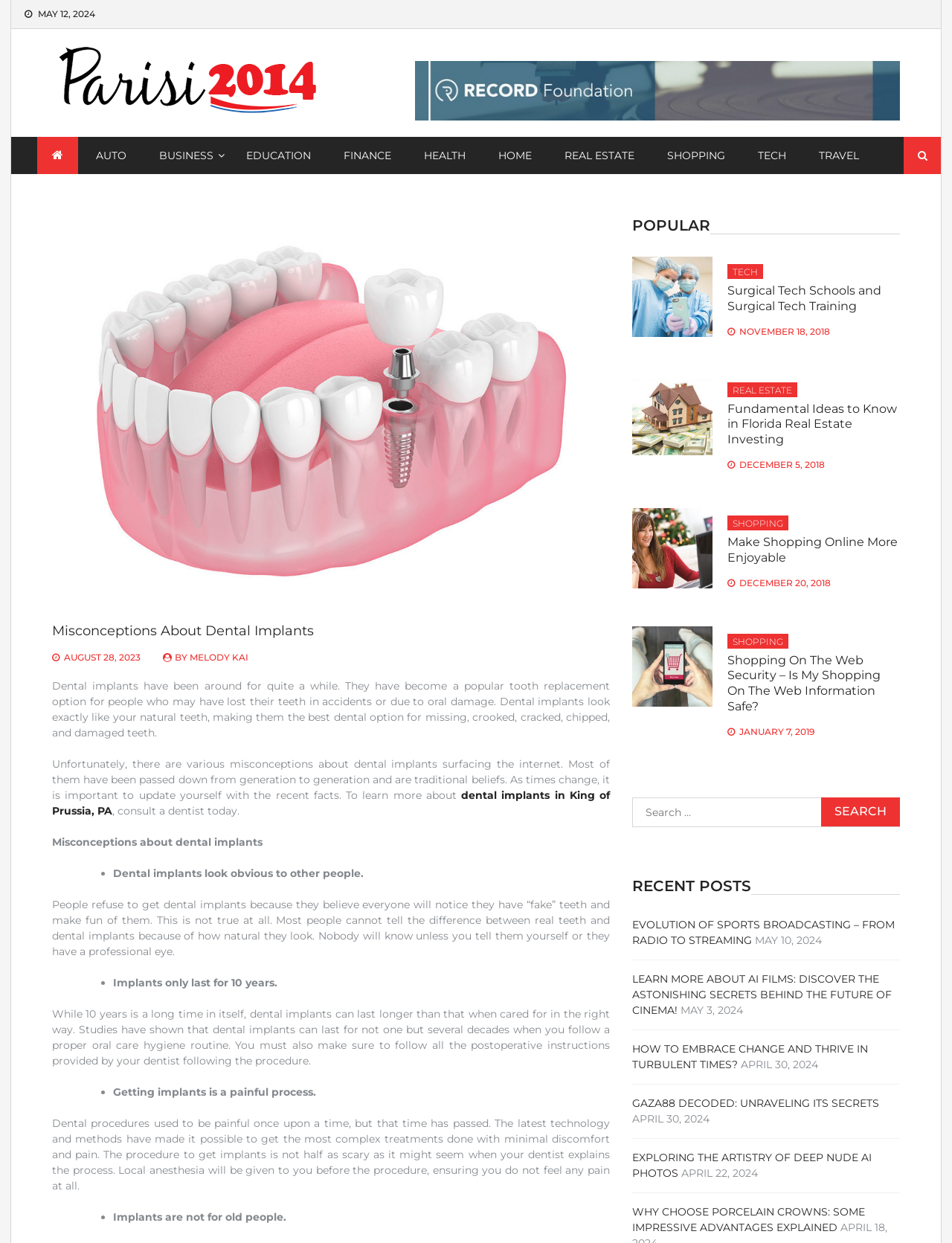Please specify the bounding box coordinates of the element that should be clicked to execute the given instruction: 'Search for something in the search box'. Ensure the coordinates are four float numbers between 0 and 1, expressed as [left, top, right, bottom].

[0.664, 0.641, 0.945, 0.665]